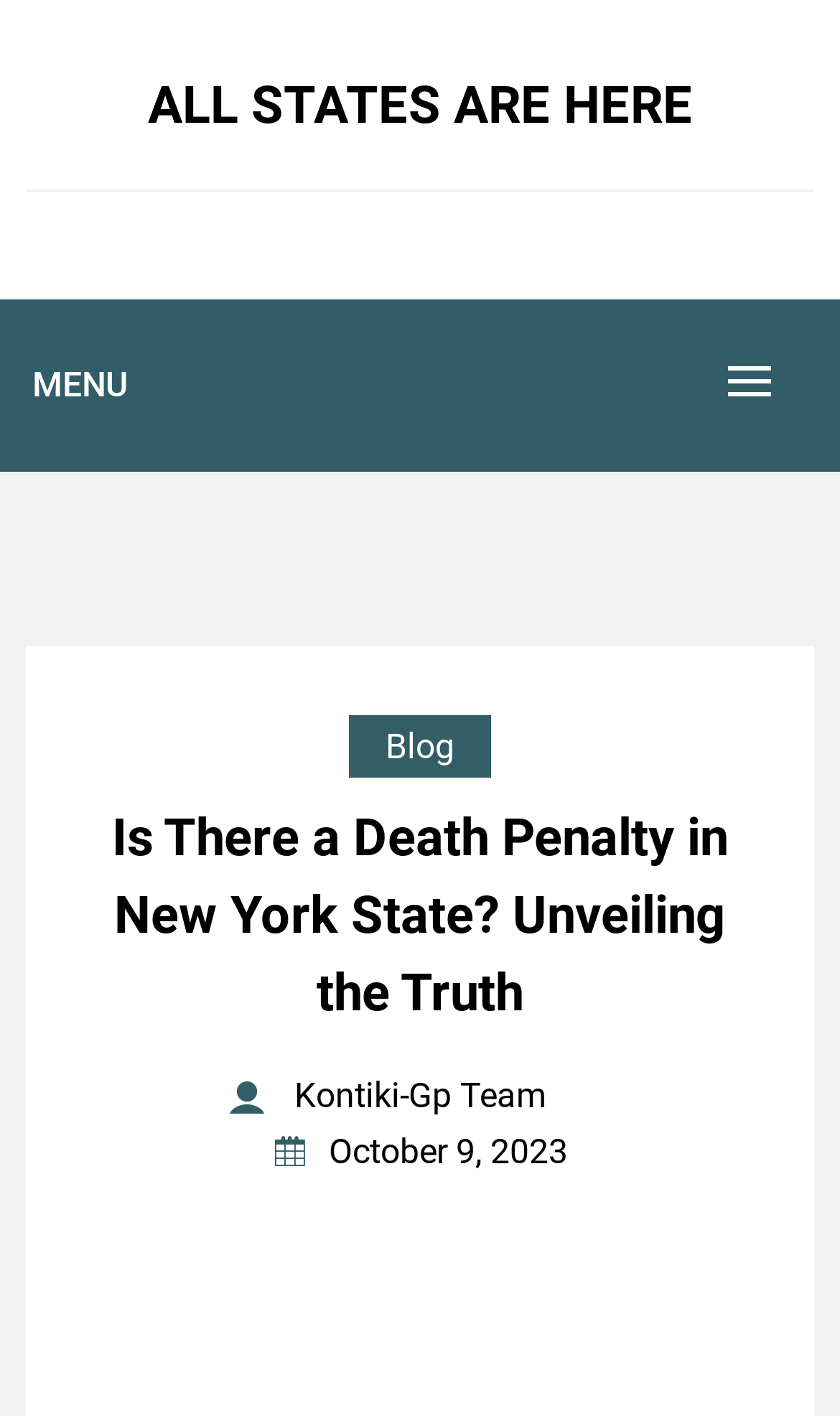Locate the bounding box of the UI element based on this description: "All States Are Here". Provide four float numbers between 0 and 1 as [left, top, right, bottom].

[0.031, 0.046, 0.969, 0.104]